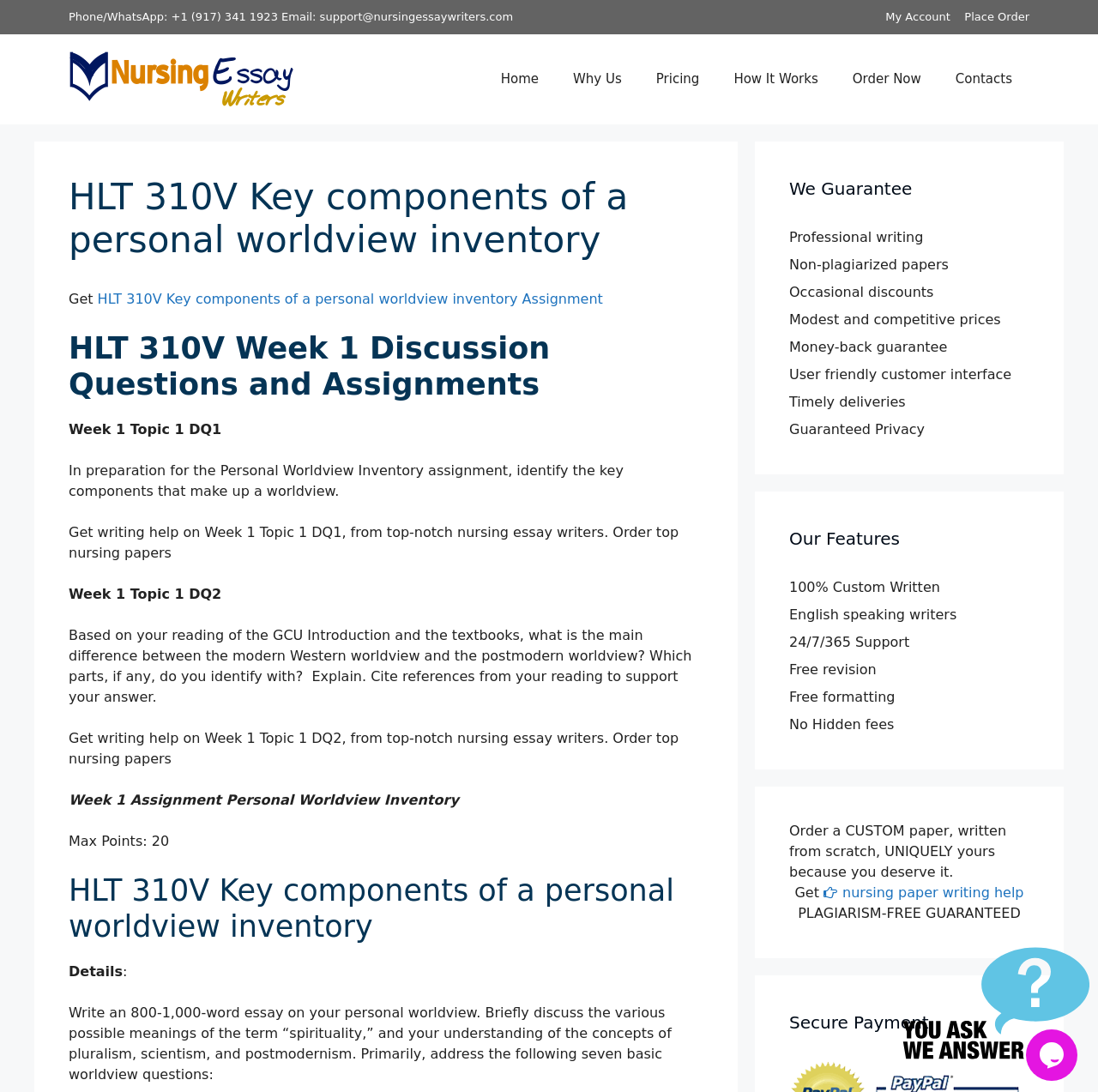Provide a thorough description of this webpage.

This webpage is about a nursing essay writing service, specifically focused on HLT 310V Key components of a personal worldview inventory. At the top, there is a banner with the site's logo and a navigation menu with links to Home, Why Us, Pricing, How It Works, Order Now, and Contacts. Below the banner, there is a section with the site's phone number and email address.

The main content area is divided into two columns. The left column has a heading with the title of the assignment, followed by a series of discussion questions and assignments related to HLT 310V. Each question and assignment has a brief description and an option to get writing help from top-notch nursing essay writers.

The right column has three sections with headings: We Guarantee, Our Features, and Secure Payment. The We Guarantee section lists seven guarantees, including professional writing, non-plagiarized papers, and timely deliveries. The Our Features section lists six features, including 100% custom-written papers, English-speaking writers, and 24/7/365 support. The Secure Payment section has a heading but no additional text.

There are also several buttons and links throughout the page, including a "My Account" button, a "Place Order" button, and links to order a custom paper and get nursing paper writing help. Additionally, there are two chat widgets, one at the bottom right corner and another at the bottom left corner, which allow users to interact with the site's support team.